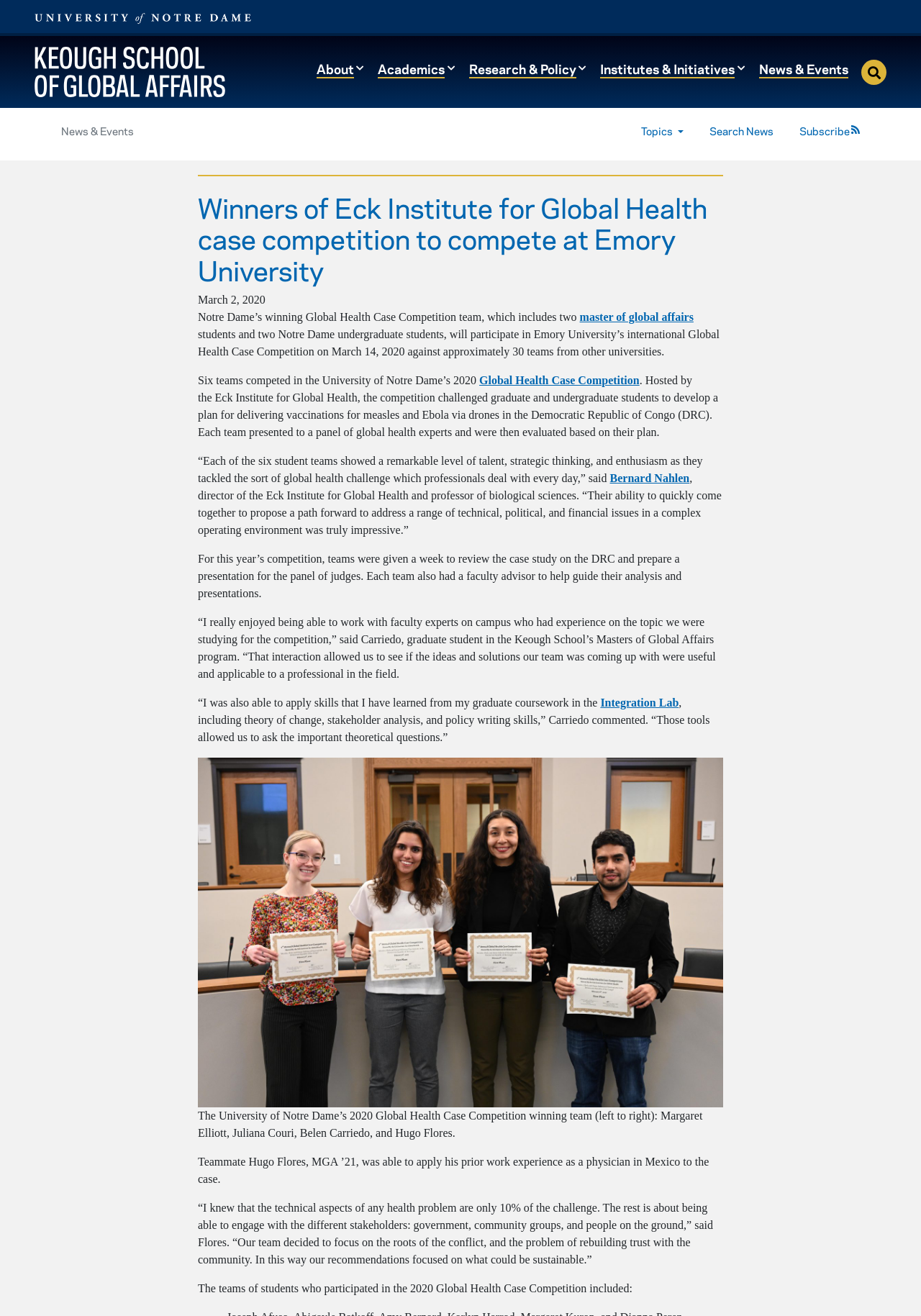Provide the bounding box coordinates of the HTML element this sentence describes: "Subscribe". The bounding box coordinates consist of four float numbers between 0 and 1, i.e., [left, top, right, bottom].

[0.857, 0.082, 0.934, 0.117]